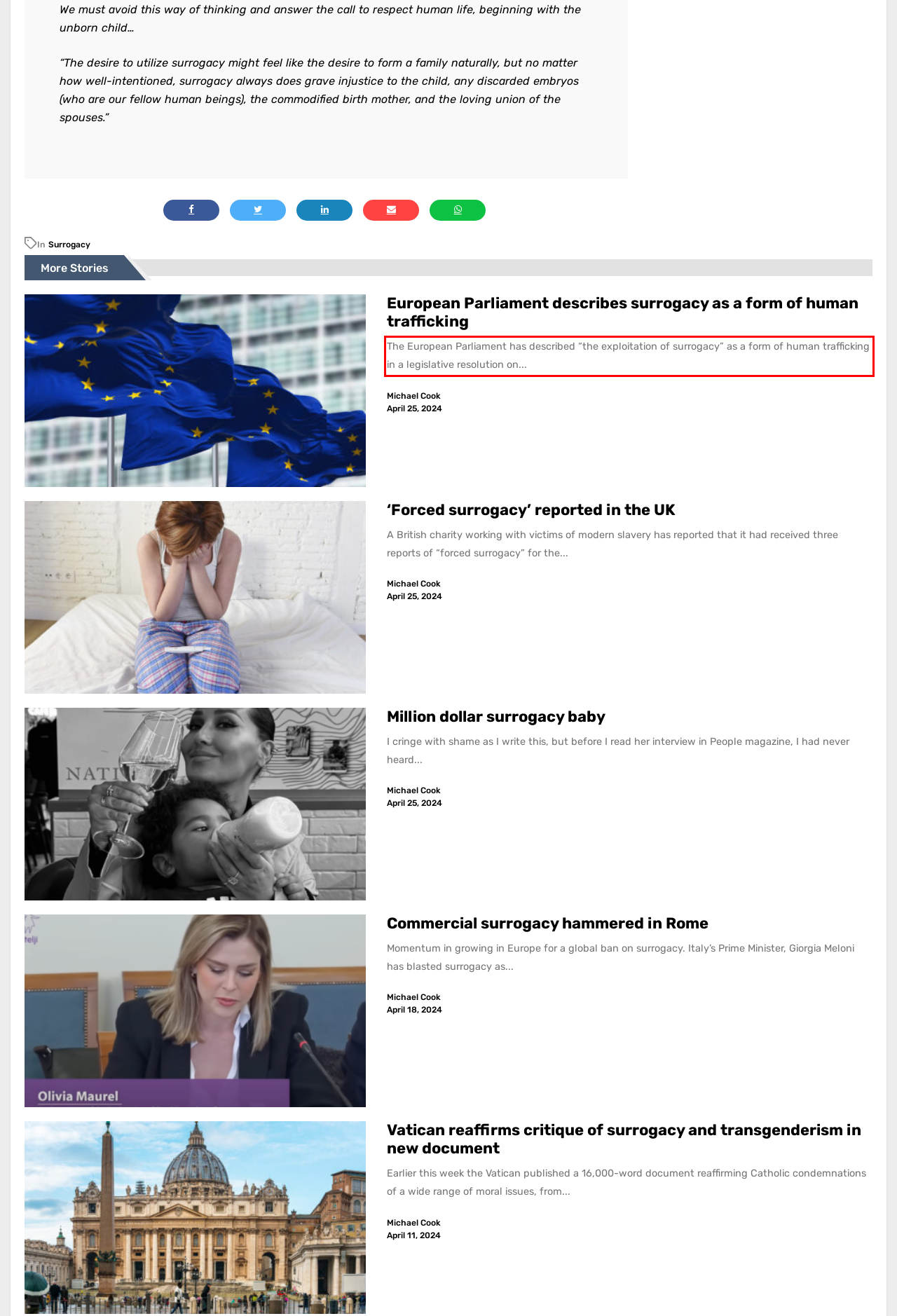Please extract the text content within the red bounding box on the webpage screenshot using OCR.

The European Parliament has described “the exploitation of surrogacy” as a form of human trafficking in a legislative resolution on...